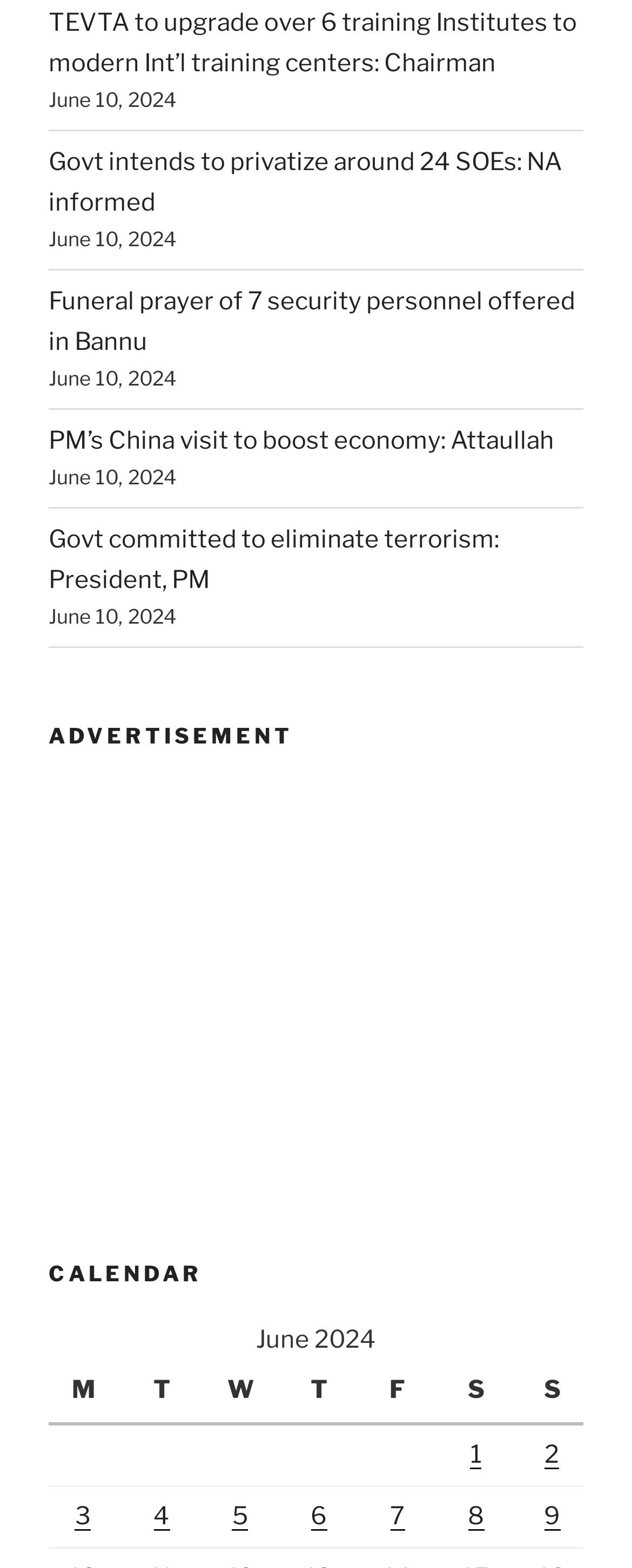Can you identify the bounding box coordinates of the clickable region needed to carry out this instruction: 'View funeral prayer details of 7 security personnel'? The coordinates should be four float numbers within the range of 0 to 1, stated as [left, top, right, bottom].

[0.077, 0.183, 0.91, 0.227]